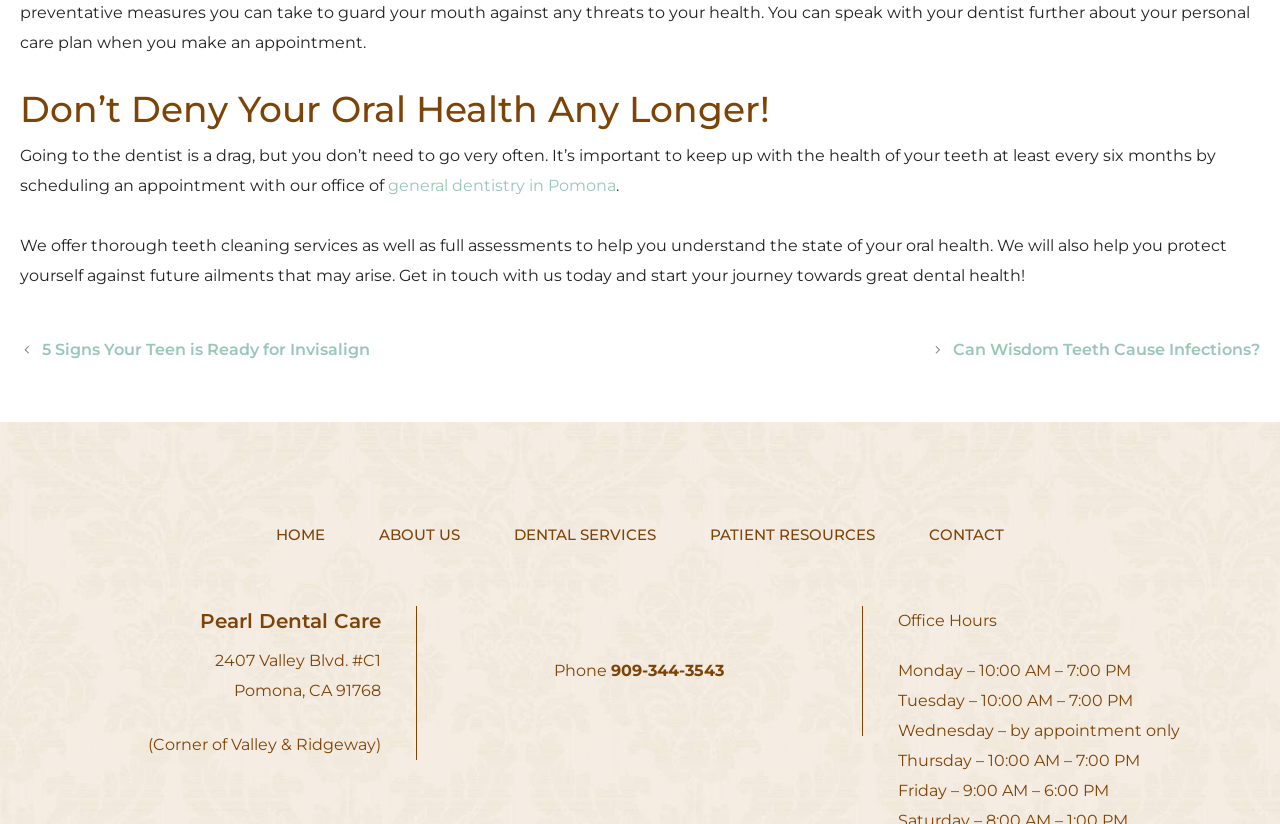Please identify the bounding box coordinates of the element I need to click to follow this instruction: "Call the office phone number".

[0.478, 0.802, 0.566, 0.825]